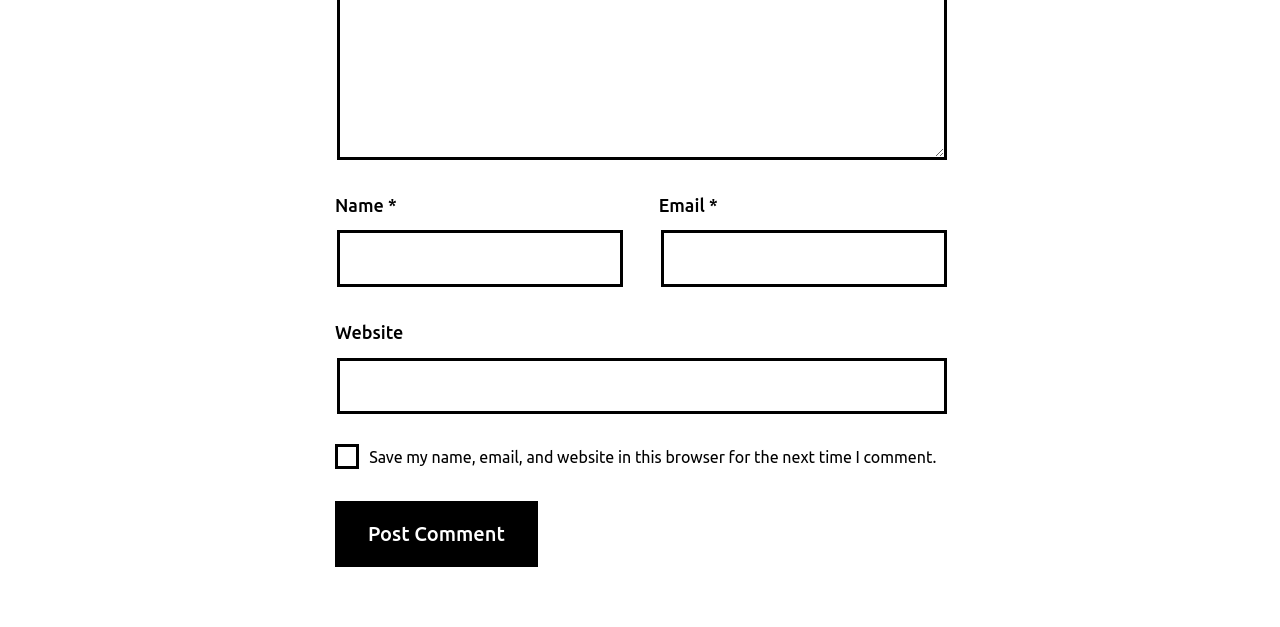What is the button at the bottom for?
Please provide a detailed and comprehensive answer to the question.

The button at the bottom is for posting a comment, as indicated by its text 'Post Comment', and it is likely the final step in the comment submission process.